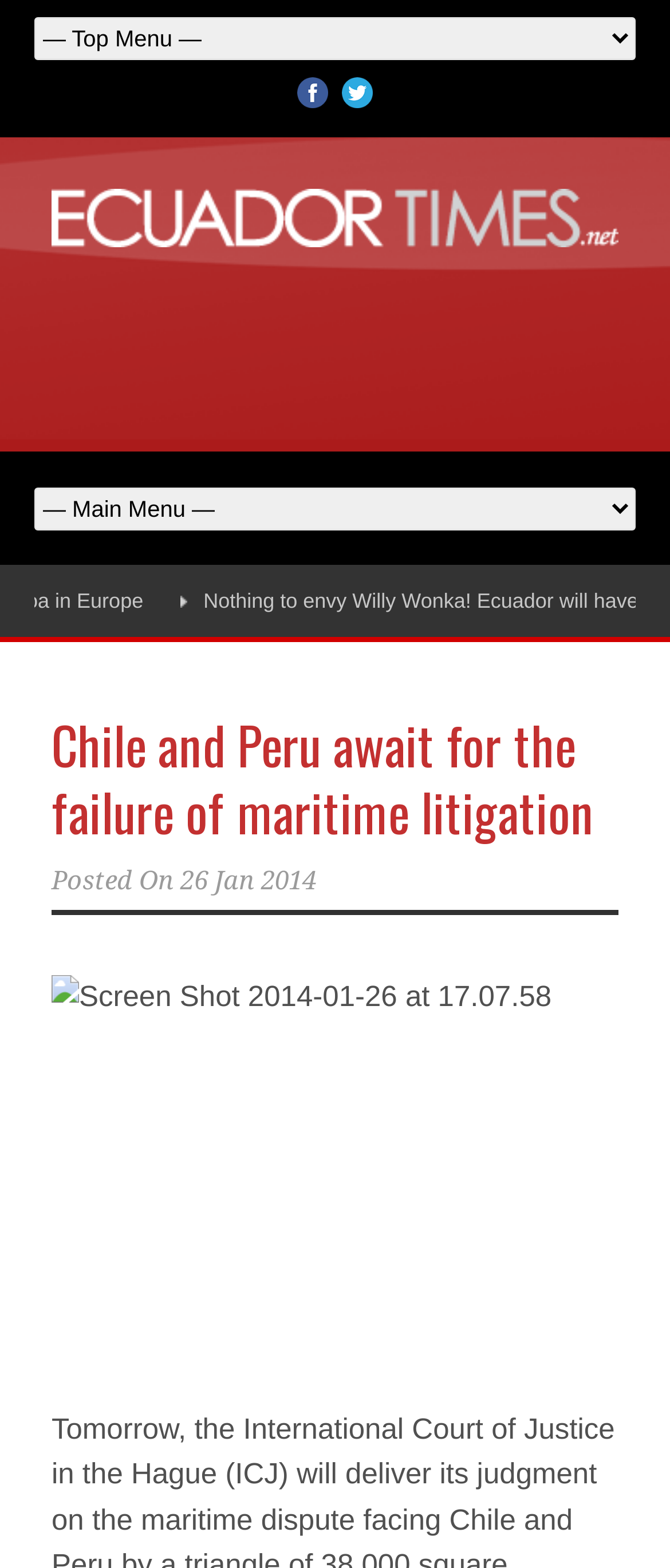Using details from the image, please answer the following question comprehensively:
What is the topic of the news article?

I inferred this answer by looking at the heading of the webpage, which says 'Chile and Peru await for the failure of maritime litigation'. This suggests that the news article is about maritime litigation, specifically the failure of it between Chile and Peru.